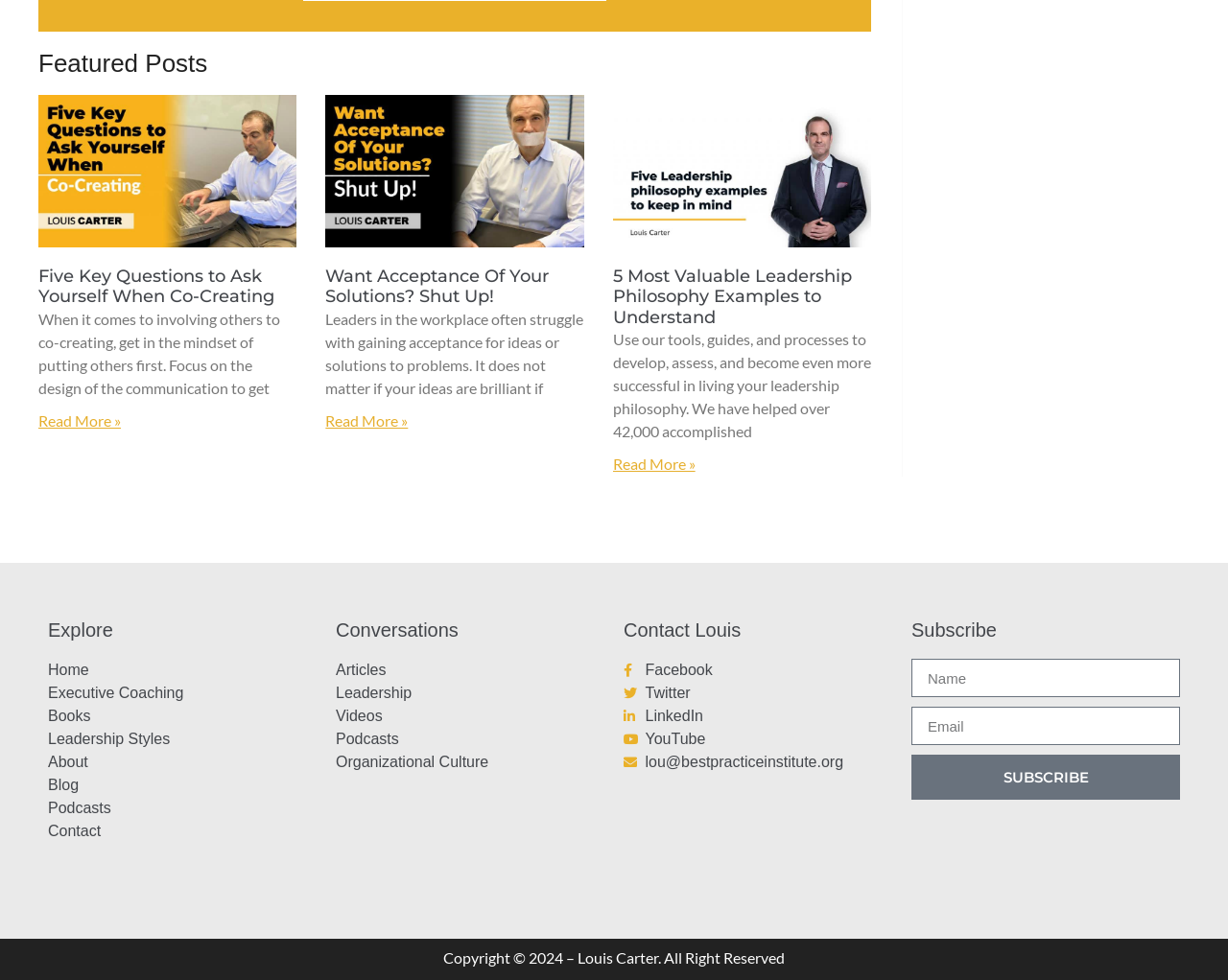Pinpoint the bounding box coordinates of the element you need to click to execute the following instruction: "Read more about 5 Most Valuable Leadership Philosophy Examples to Understand". The bounding box should be represented by four float numbers between 0 and 1, in the format [left, top, right, bottom].

[0.499, 0.464, 0.566, 0.483]